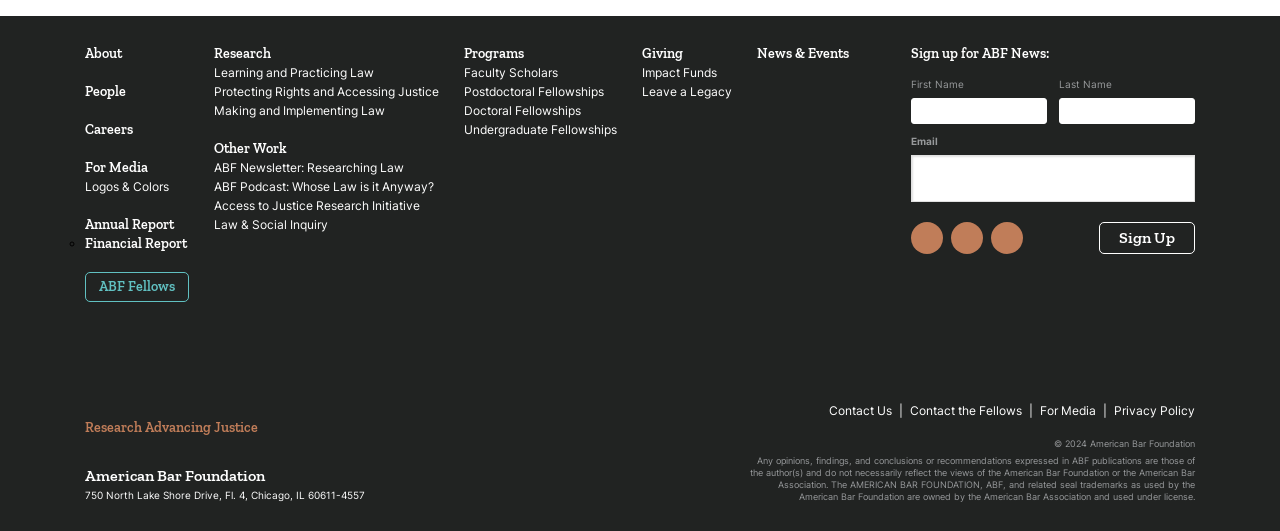Please find the bounding box for the UI element described by: "Protecting Rights and Accessing Justice".

[0.167, 0.158, 0.343, 0.187]